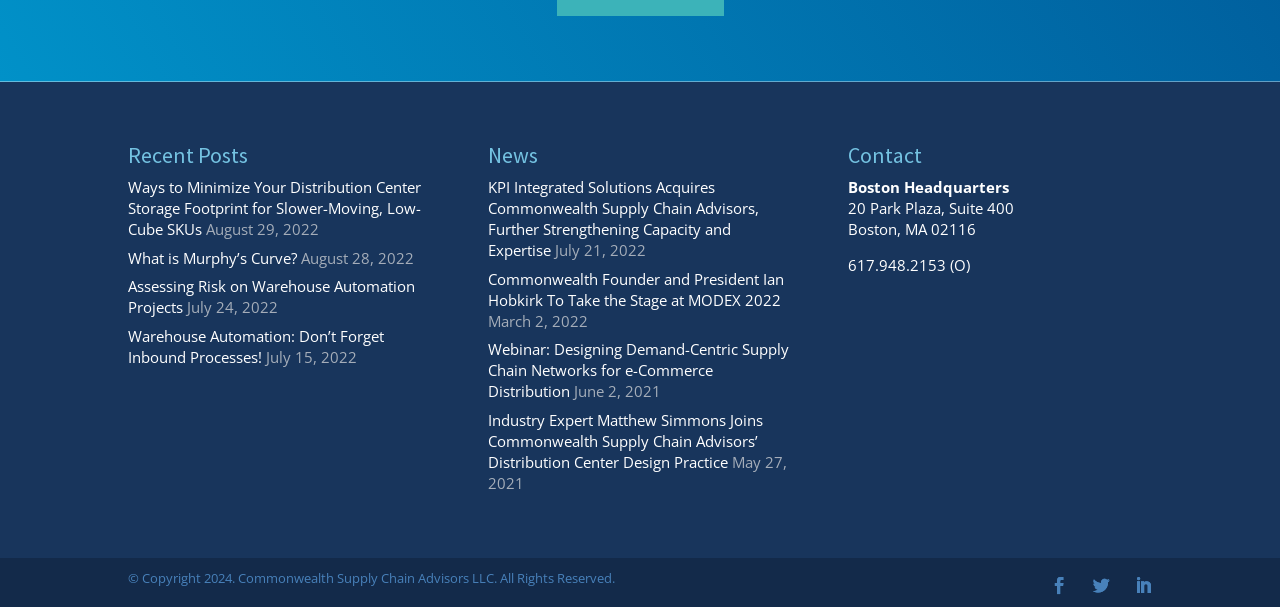Identify the bounding box coordinates of the region that needs to be clicked to carry out this instruction: "View recent post 'Ways to Minimize Your Distribution Center Storage Footprint for Slower-Moving, Low-Cube SKUs'". Provide these coordinates as four float numbers ranging from 0 to 1, i.e., [left, top, right, bottom].

[0.1, 0.292, 0.329, 0.394]